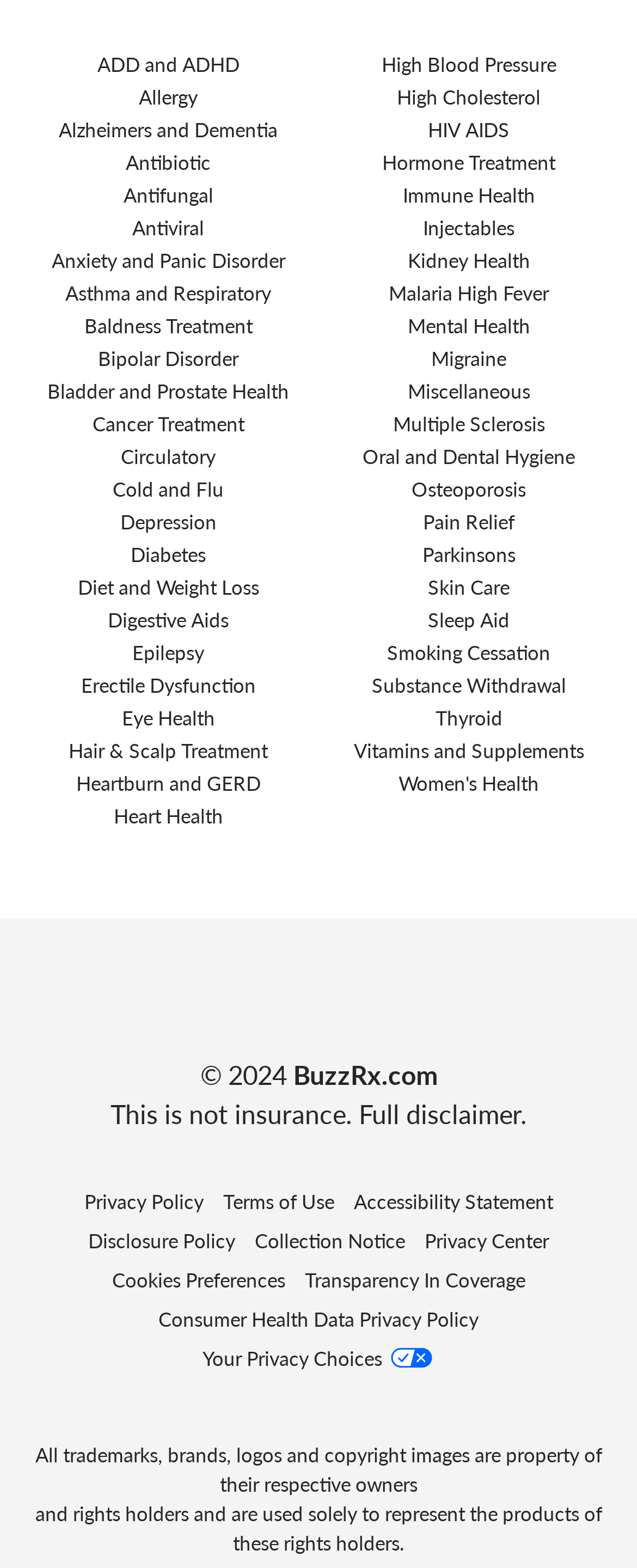Locate the bounding box coordinates of the region to be clicked to comply with the following instruction: "View Privacy Policy". The coordinates must be four float numbers between 0 and 1, in the form [left, top, right, bottom].

[0.132, 0.758, 0.319, 0.775]